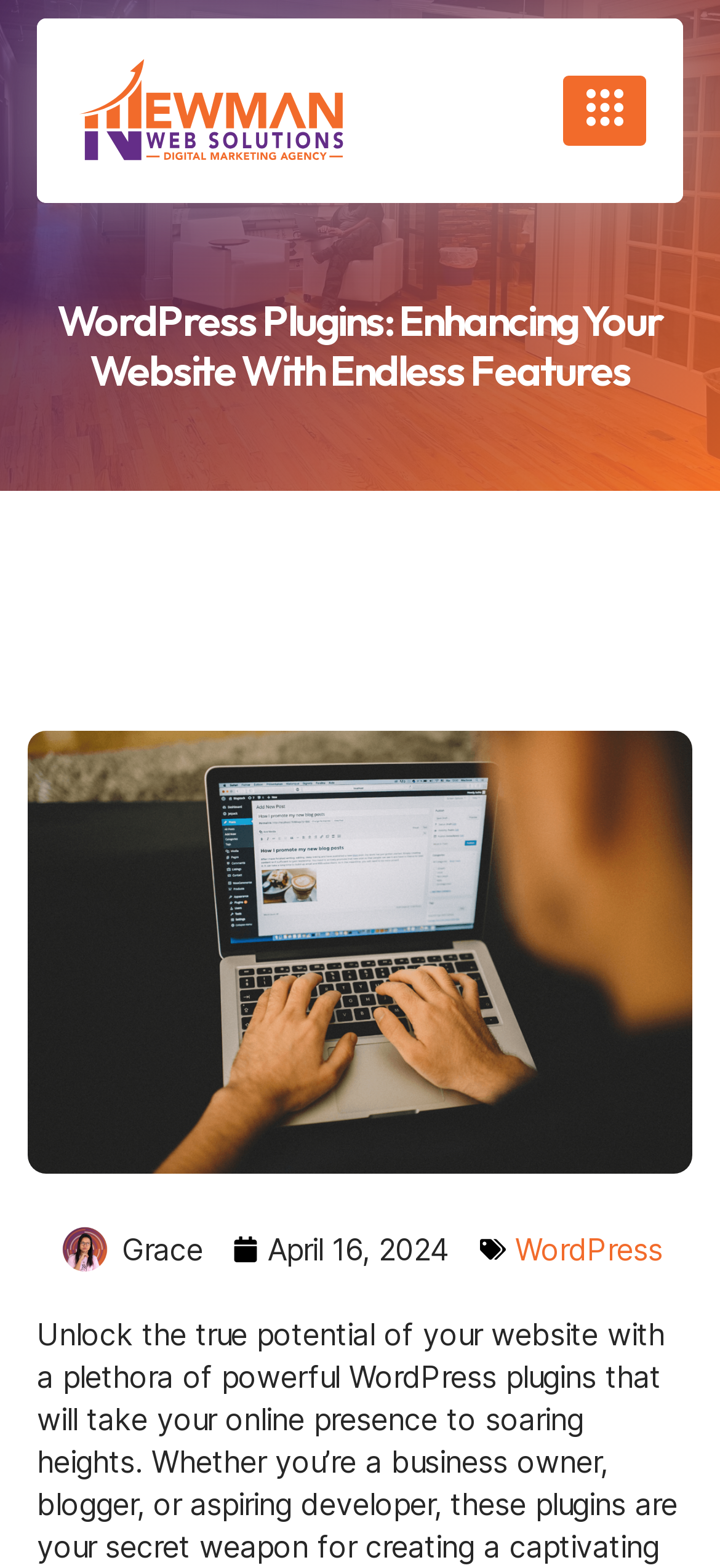What is the date mentioned below the image? Look at the image and give a one-word or short phrase answer.

April 16, 2024